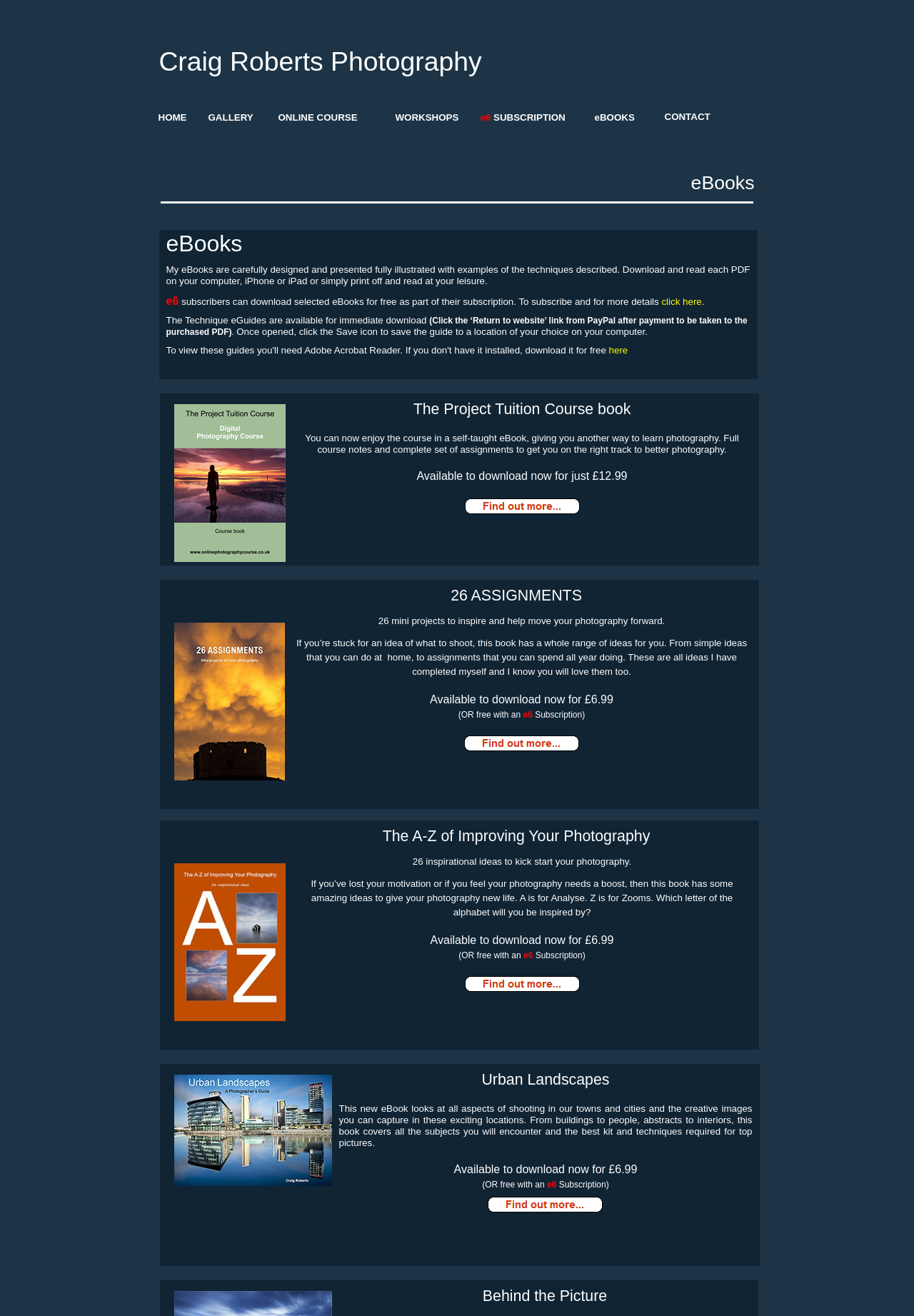Identify the bounding box of the UI element that matches this description: "sfz to sf2".

None